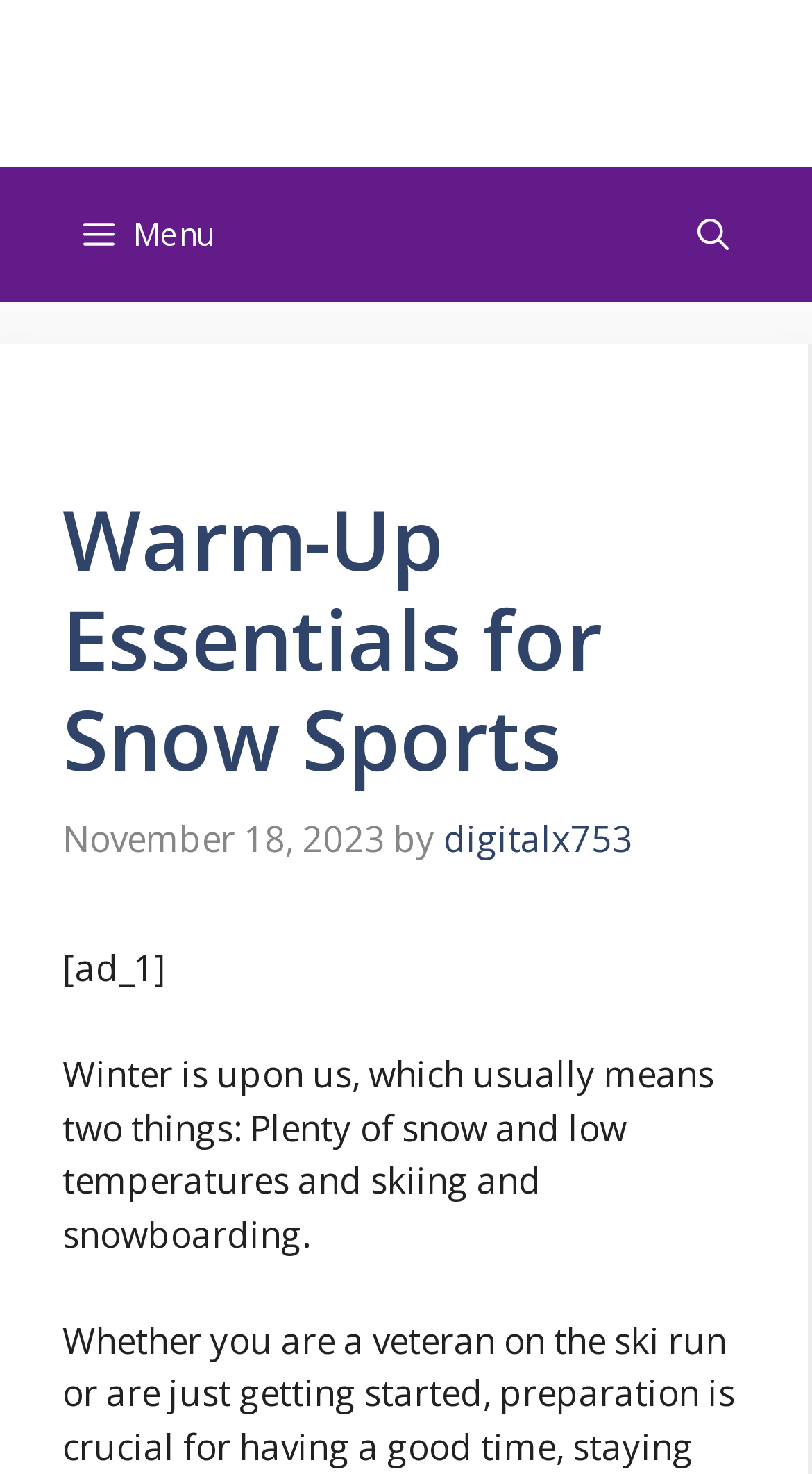Please find and generate the text of the main heading on the webpage.

Warm-Up Essentials for Snow Sports